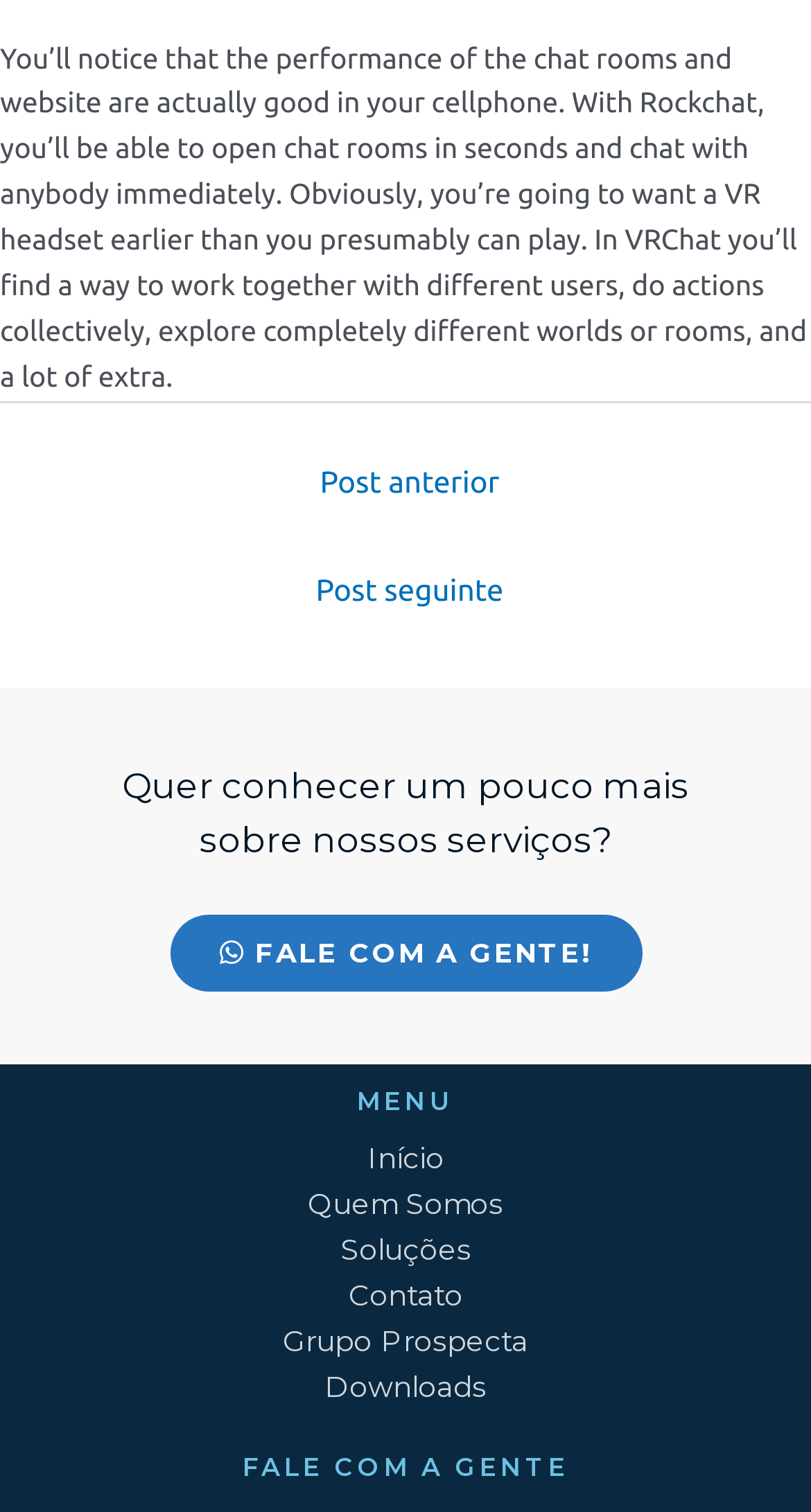What is the primary purpose of Rockchat?
Carefully analyze the image and provide a detailed answer to the question.

Based on the text on the webpage, it seems that Rockchat is a platform that allows users to open chat rooms quickly and interact with others, which suggests that its primary purpose is to provide a chat room service.